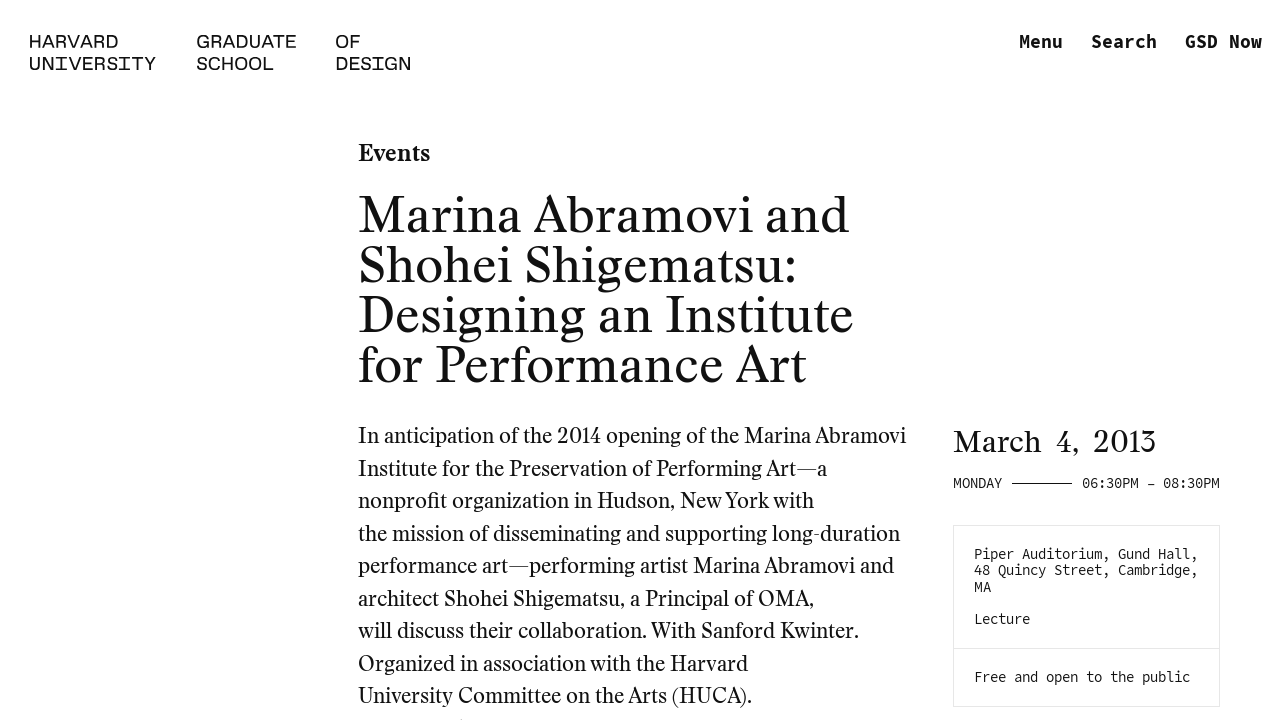Generate a comprehensive caption for the webpage you are viewing.

The webpage appears to be an event page for a lecture featuring Marina Abramovi and Shohei Shigematsu, discussing their collaboration on the Marina Abramovi Institute for the Preservation of Performing Art. 

At the top left of the page, there is a link with an accompanying image. To the right of this, there are two buttons: one for primary navigation and another for search. Further to the right, there is a link labeled "GSD Now". 

Below these top-level elements, there is a header section that spans the entire width of the page. Within this section, there is a link labeled "Events ↑" on the left, followed by a heading that announces the lecture event. 

The main content of the page is divided into two columns. On the left, there is a section that provides details about the event, including the date, time, location, and a brief description of the lecture. The description mentions the mission of the Marina Abramovi Institute and the collaboration between Abramovi and Shigematsu. 

On the right side of the page, there is no content. The event details section takes up most of the vertical space on the page, with the majority of the text describing the lecture event.